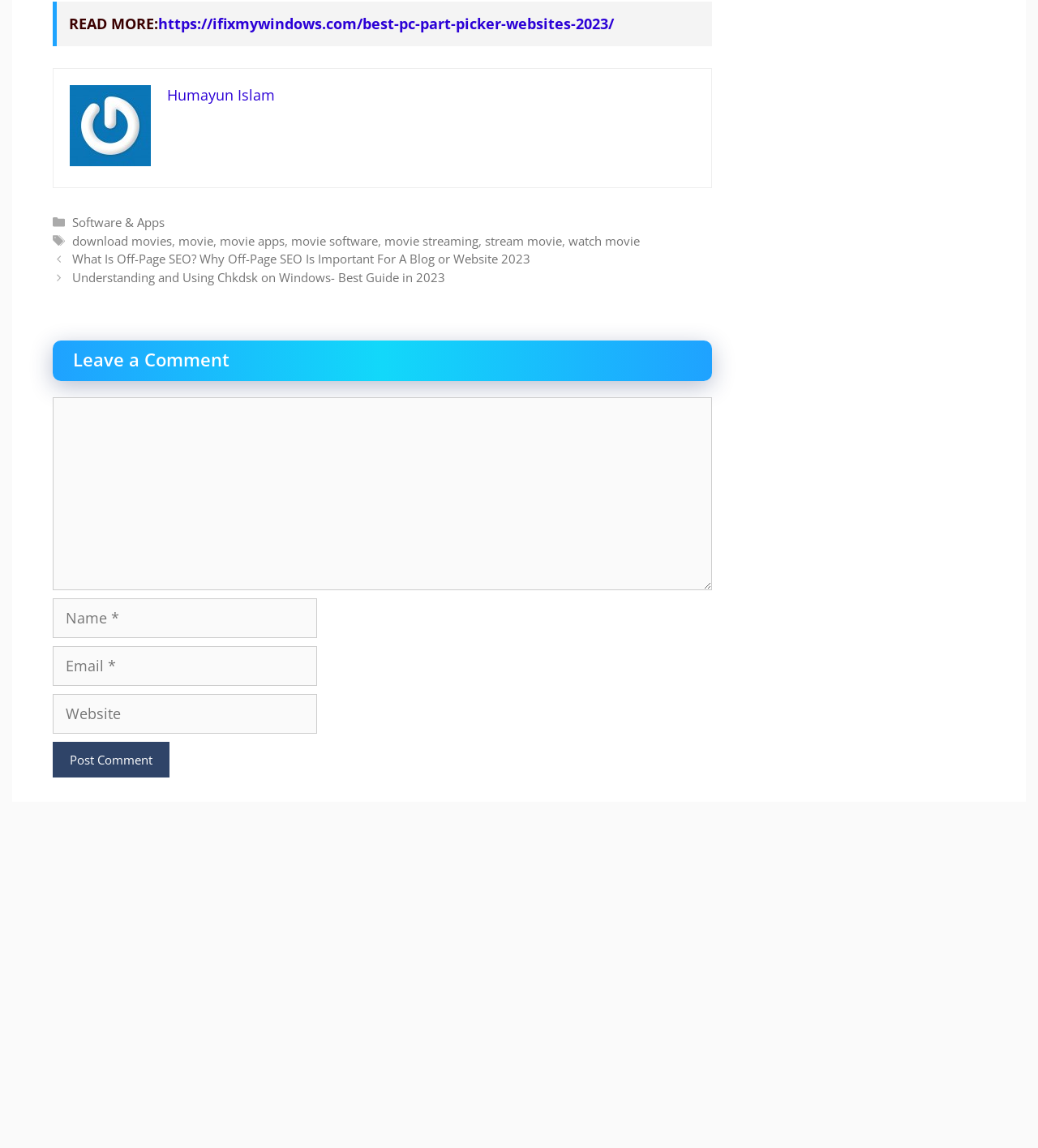Determine the bounding box coordinates of the element's region needed to click to follow the instruction: "Click on the 'READ MORE:' link". Provide these coordinates as four float numbers between 0 and 1, formatted as [left, top, right, bottom].

[0.066, 0.012, 0.152, 0.029]